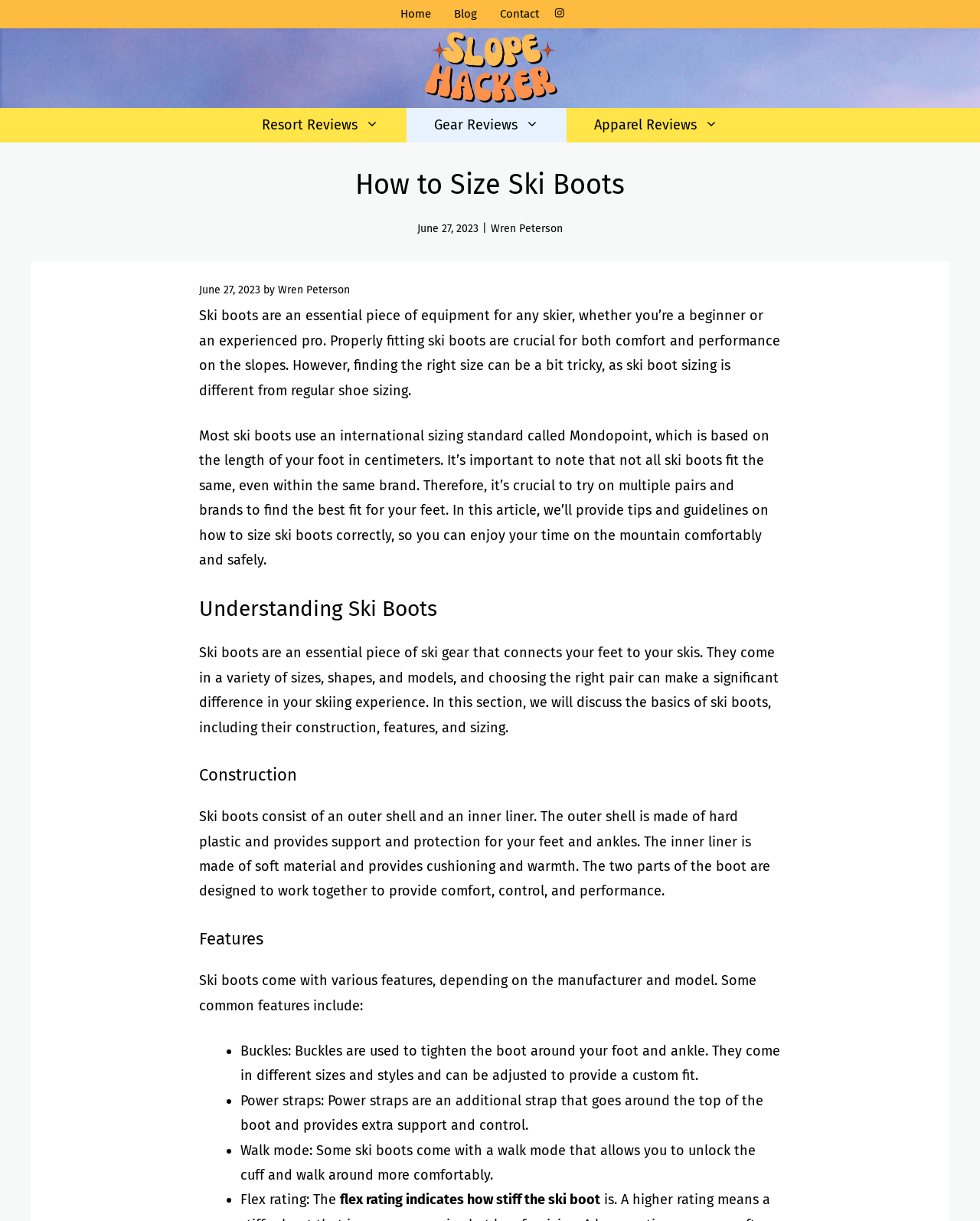Determine the bounding box coordinates of the clickable element necessary to fulfill the instruction: "Click UK-DAN link". Provide the coordinates as four float numbers within the 0 to 1 range, i.e., [left, top, right, bottom].

None